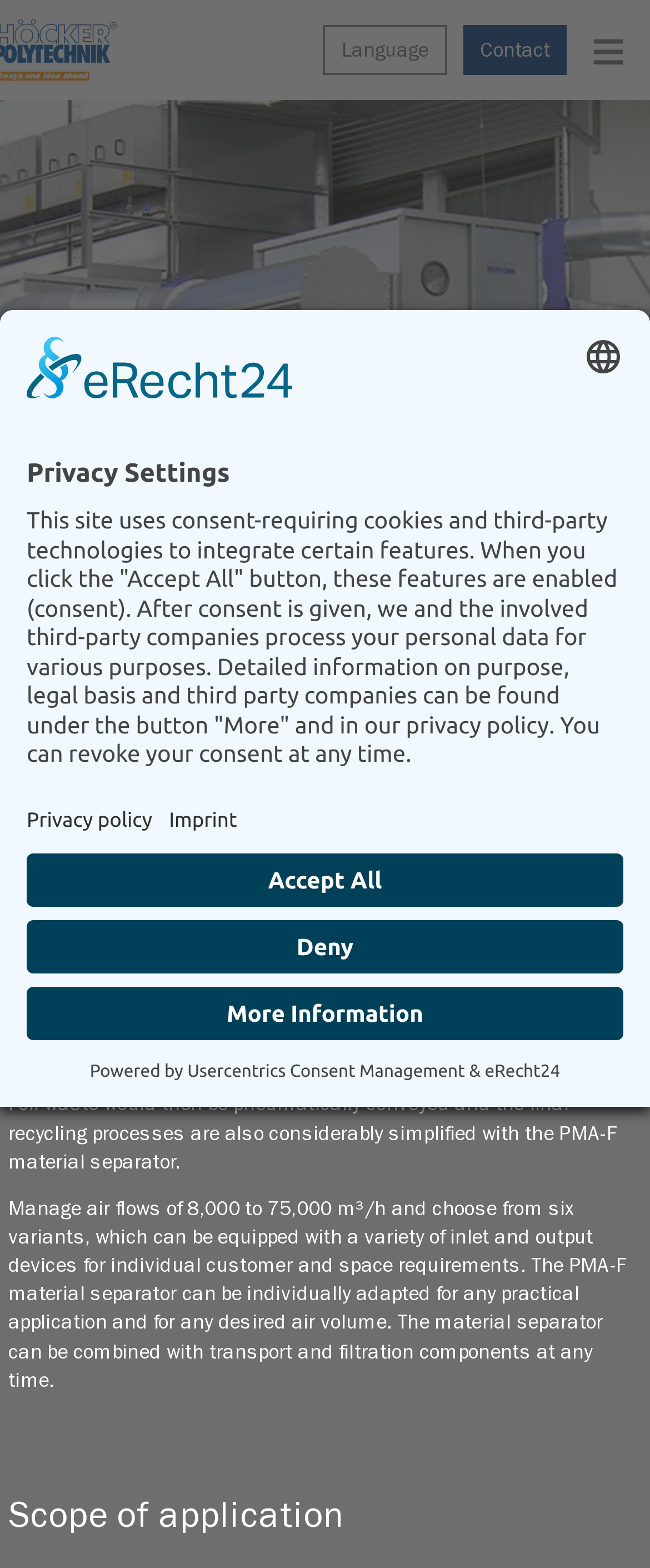Determine the bounding box of the UI element mentioned here: "Usercentrics Consent Management". The coordinates must be in the format [left, top, right, bottom] with values ranging from 0 to 1.

[0.288, 0.676, 0.715, 0.689]